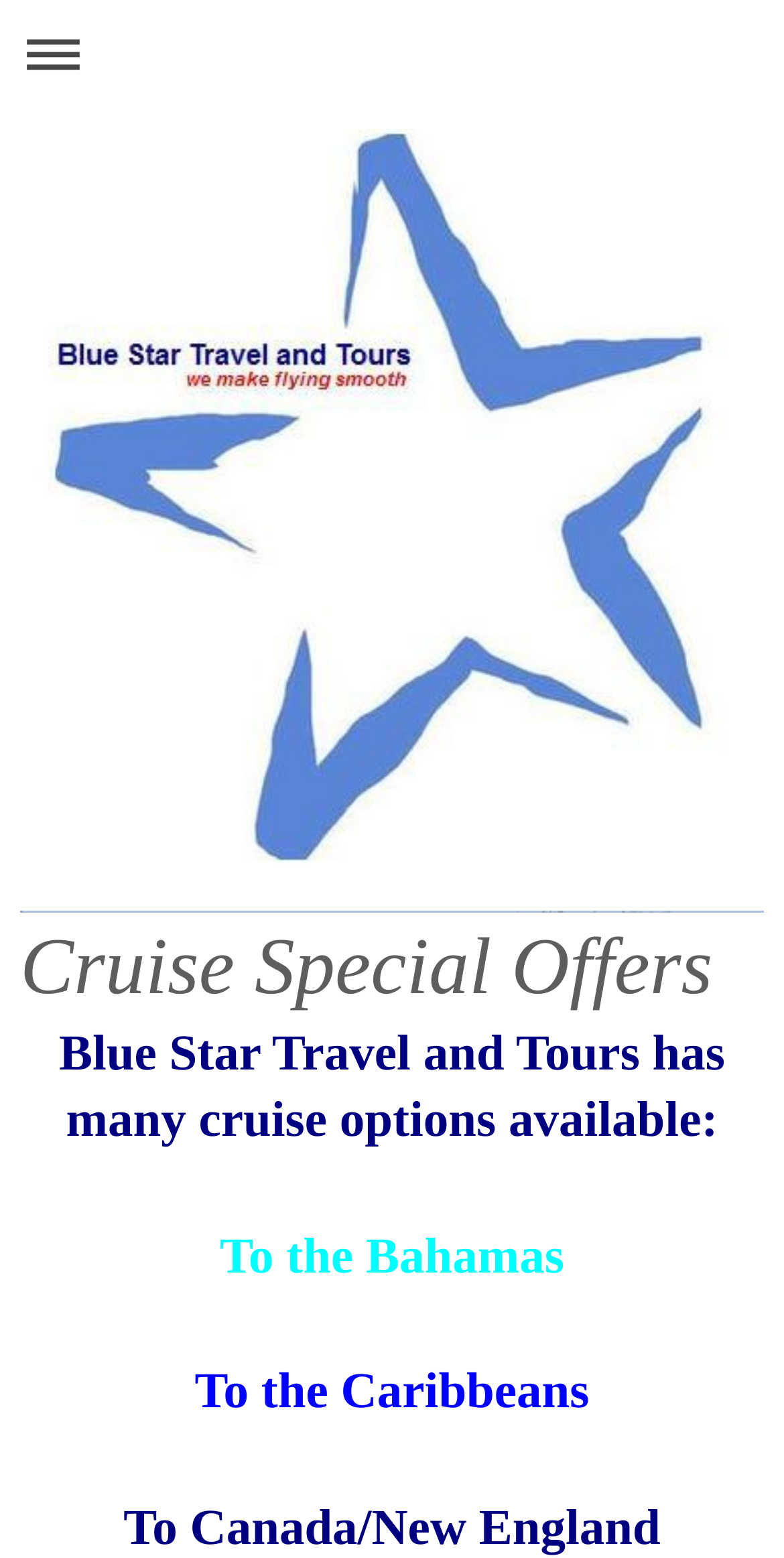What type of travel options are available?
Respond to the question with a single word or phrase according to the image.

Cruise options